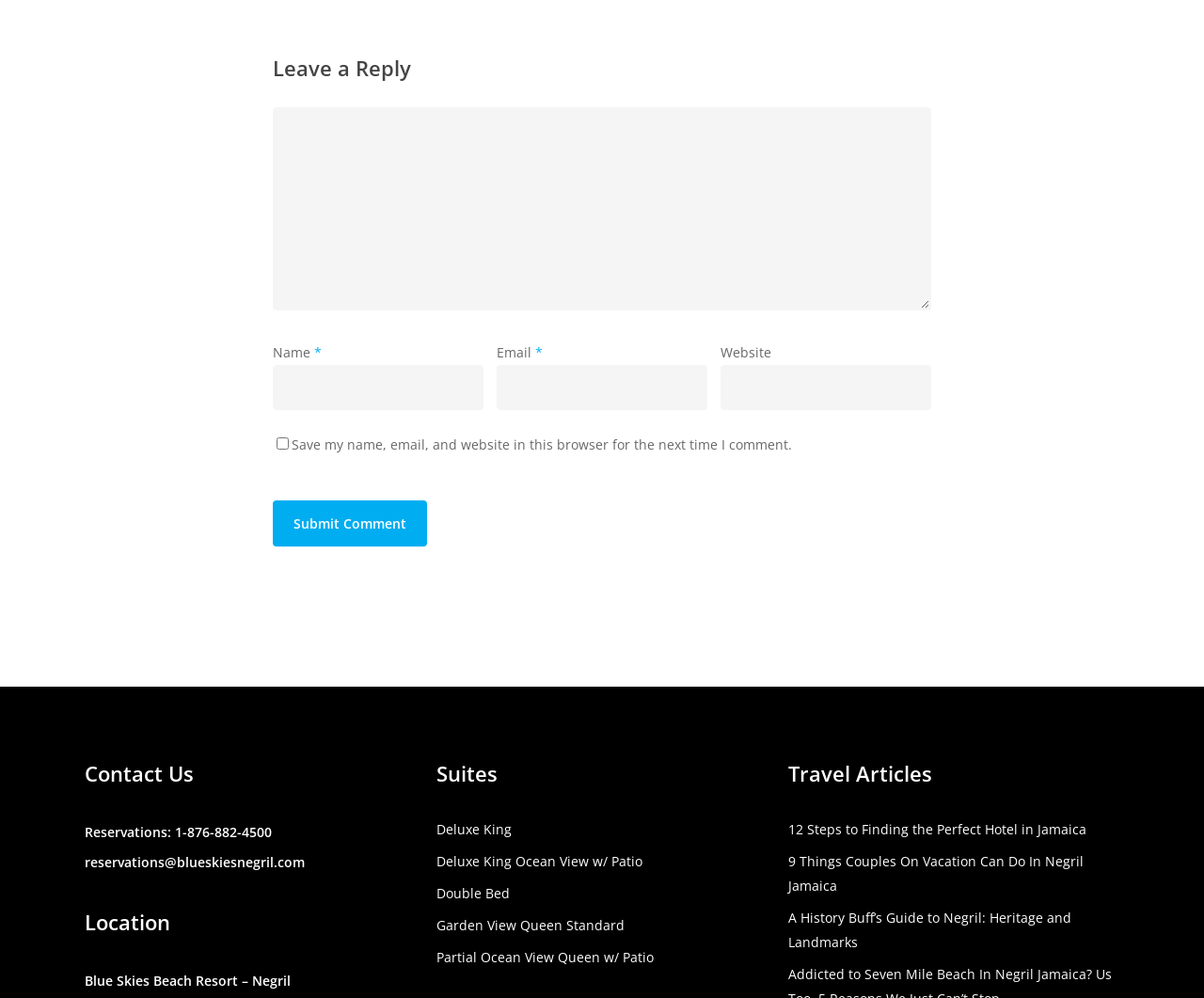Determine the bounding box coordinates for the UI element described. Format the coordinates as (top-left x, top-left y, bottom-right x, bottom-right y) and ensure all values are between 0 and 1. Element description: parent_node: Website name="url"

[0.598, 0.365, 0.773, 0.411]